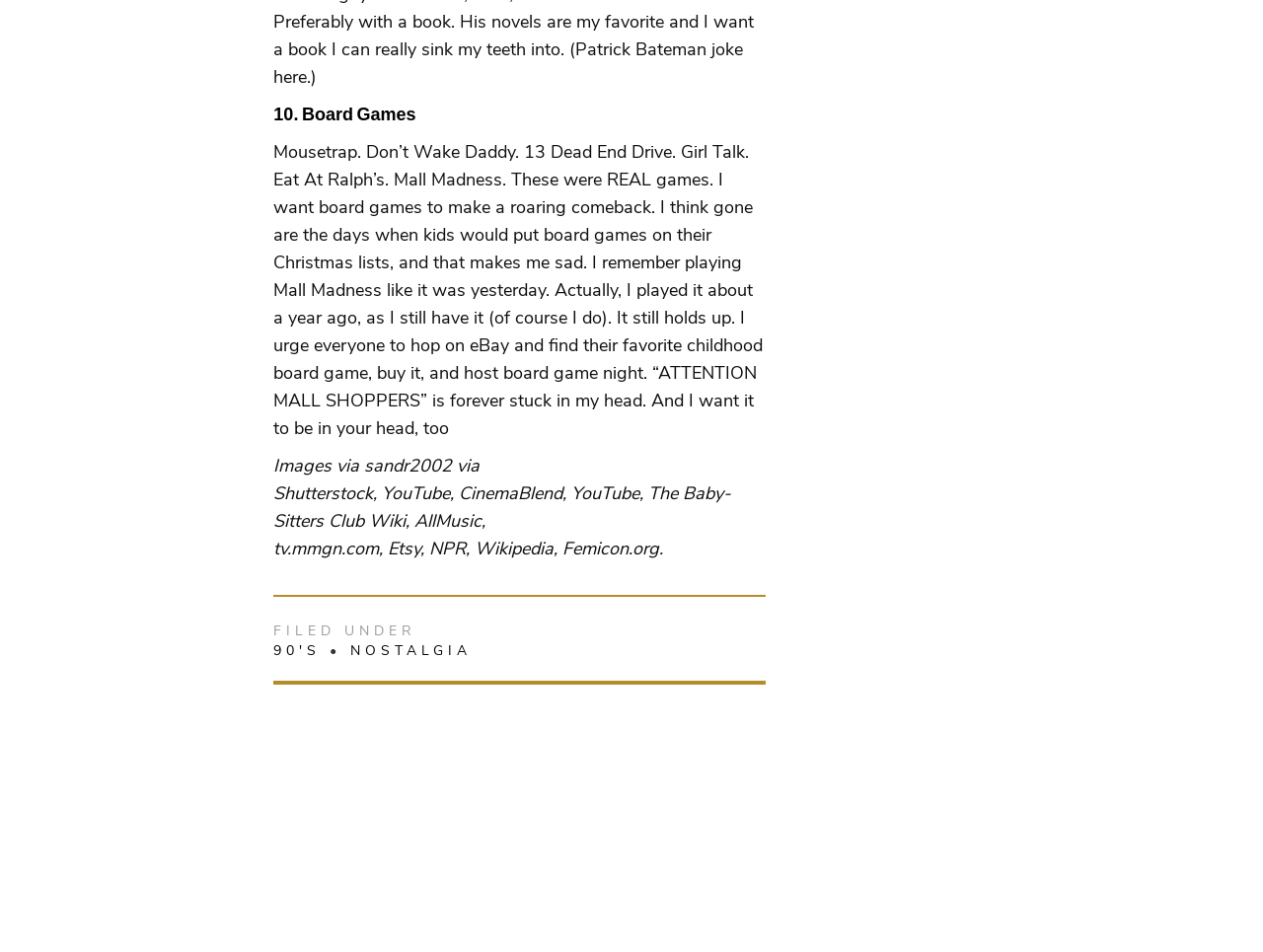Please determine the bounding box coordinates for the element that should be clicked to follow these instructions: "Explore the website of Etsy".

[0.307, 0.563, 0.333, 0.588]